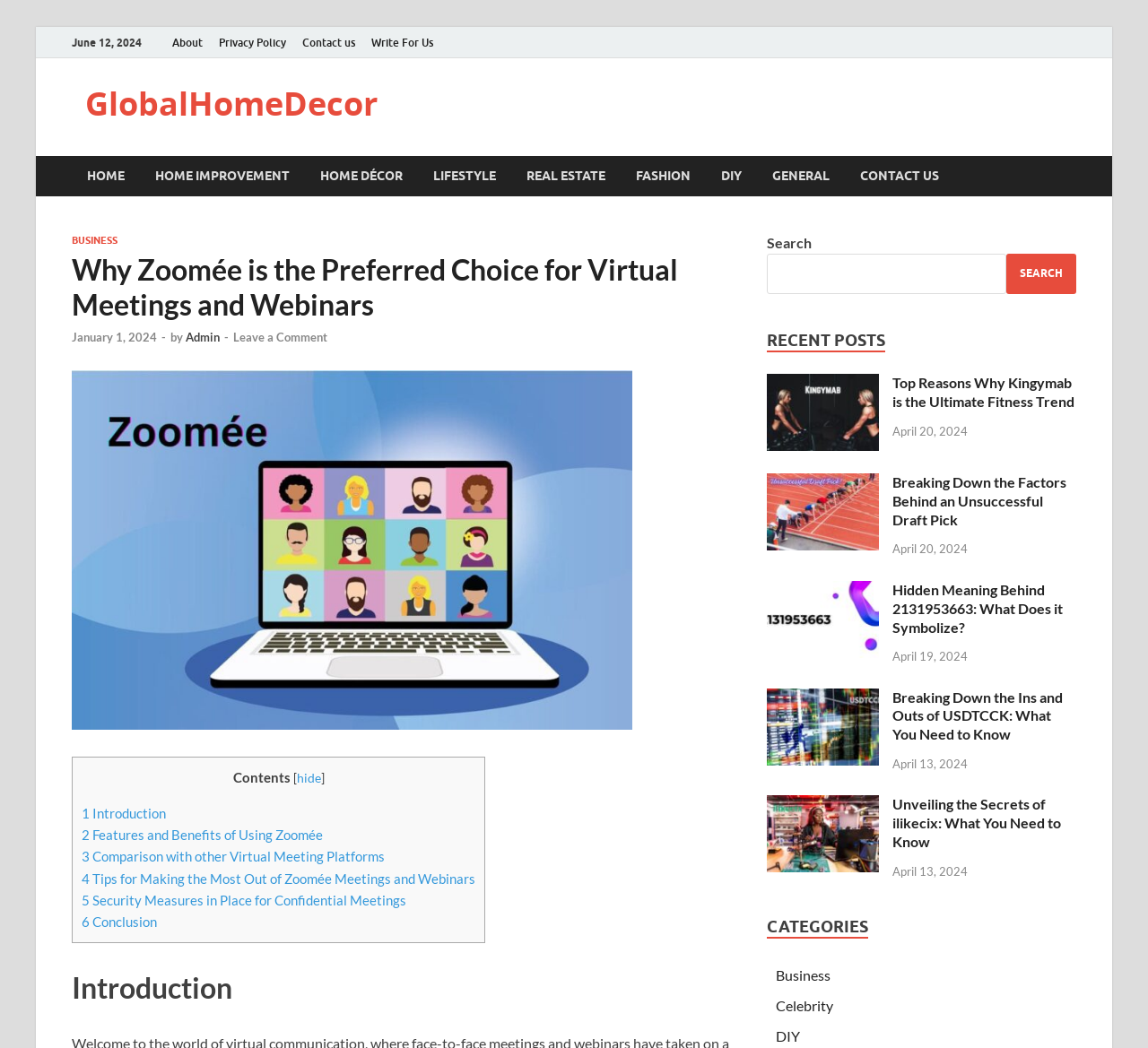Answer the following query with a single word or phrase:
How many categories are listed in the 'CATEGORIES' section?

3